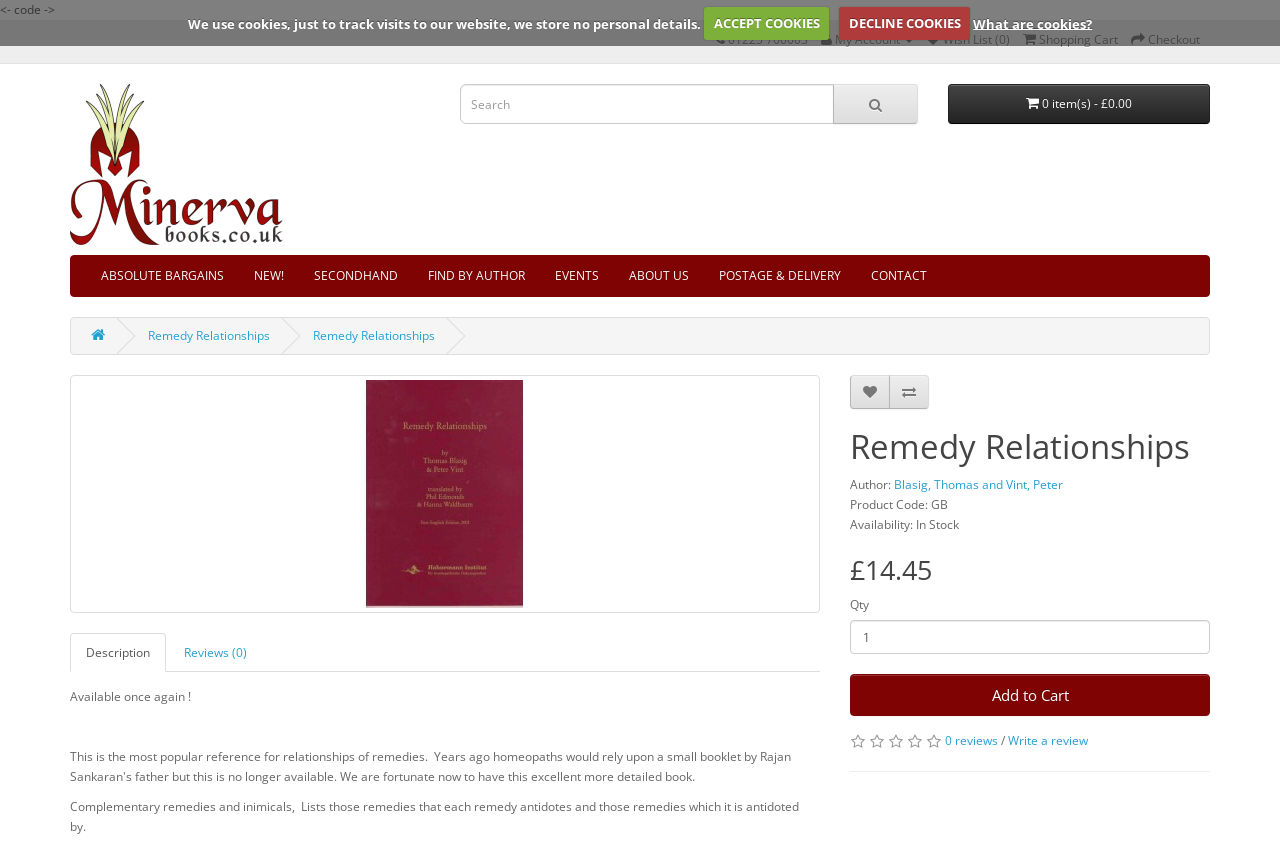Summarize the webpage comprehensively, mentioning all visible components.

The webpage is about Remedy Relationships, a product on an e-commerce website. At the top, there is a notification about cookies, with options to accept, decline, or learn more. Below this, there is a navigation menu with links to My Account, Wish List, Shopping Cart, and Checkout.

On the left side, there is a link to Minerva Homeopathic Books, accompanied by an image. Next to it, there is a search bar with a magnifying glass icon. Below this, there is a shopping cart summary, showing 0 items and a total of £0.00.

The main content area is divided into sections. The first section has links to various categories, including Absolute Bargains, New, Secondhand, Find by Author, Events, About Us, Postage & Delivery, and Contact.

The second section is about the product Remedy Relationships, with a heading and an image. There are buttons to add the product to the wish list or compare it. Below this, there is a description of the product, stating that it lists complementary remedies and inimicals.

The product details section shows the author, product code, availability, and price (£14.45). There is a quantity input field and an Add to Cart button. Below this, there are links to reviews and an option to write a review.

Throughout the page, there are various icons, including a home icon, a heart icon, a shopping cart icon, and a star icon. The overall layout is organized, with clear headings and concise text.